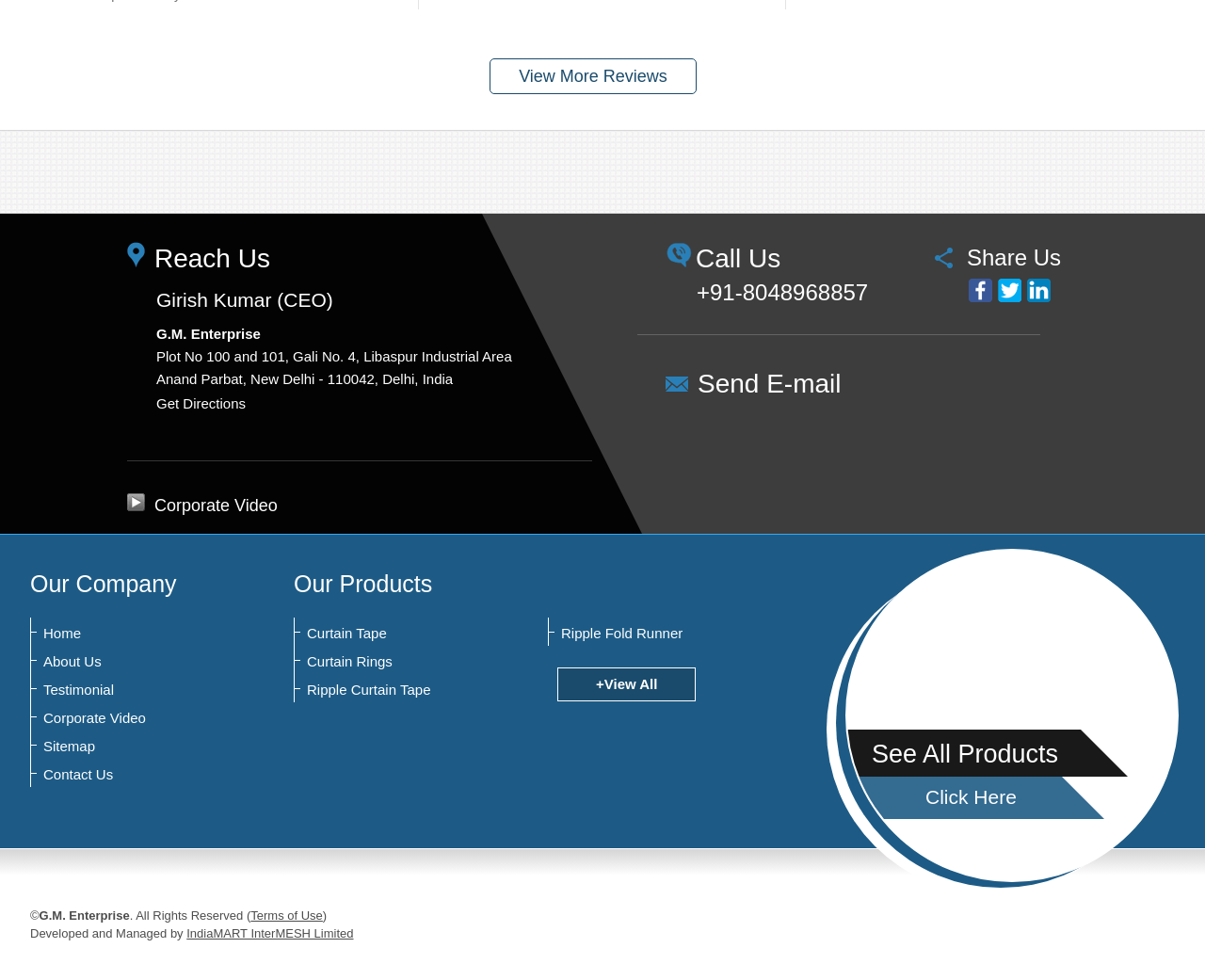Point out the bounding box coordinates of the section to click in order to follow this instruction: "Send an email".

[0.579, 0.377, 0.698, 0.406]